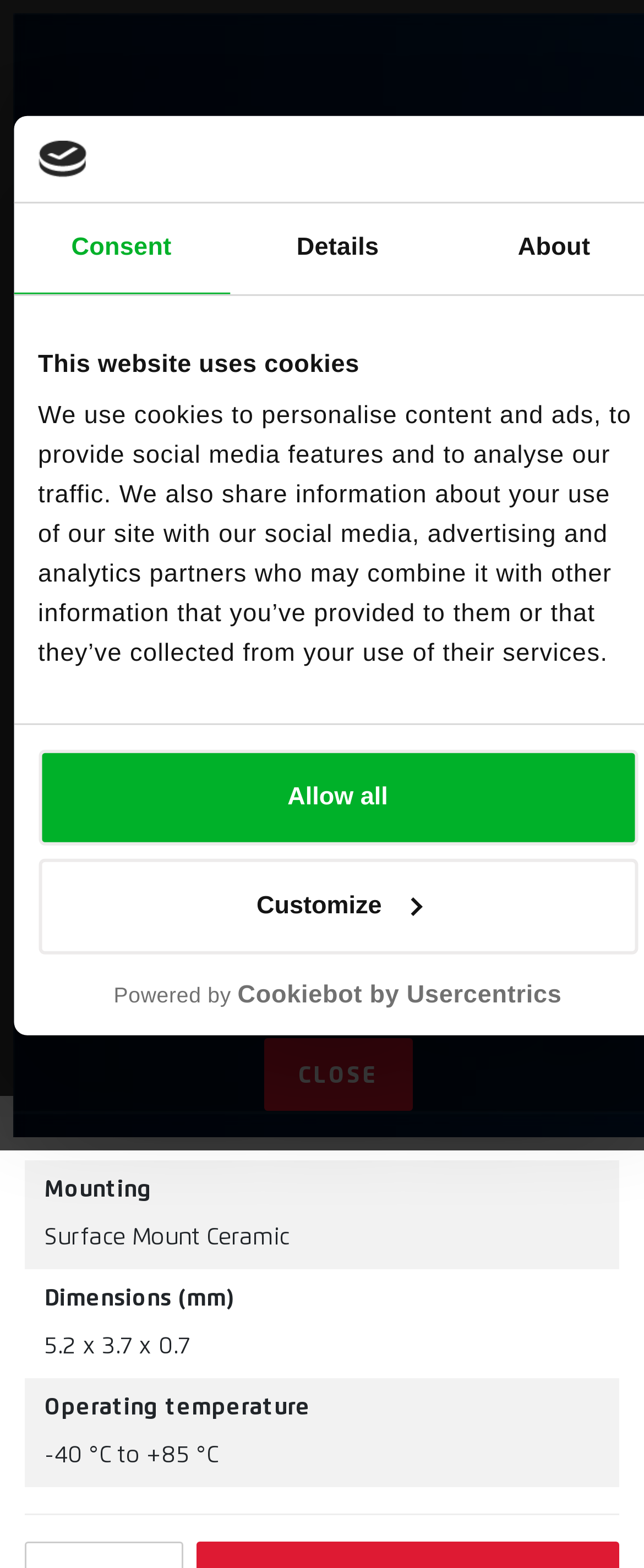Given the following UI element description: "aria-label="Go to slide 1"", find the bounding box coordinates in the webpage screenshot.

[0.49, 0.379, 0.51, 0.387]